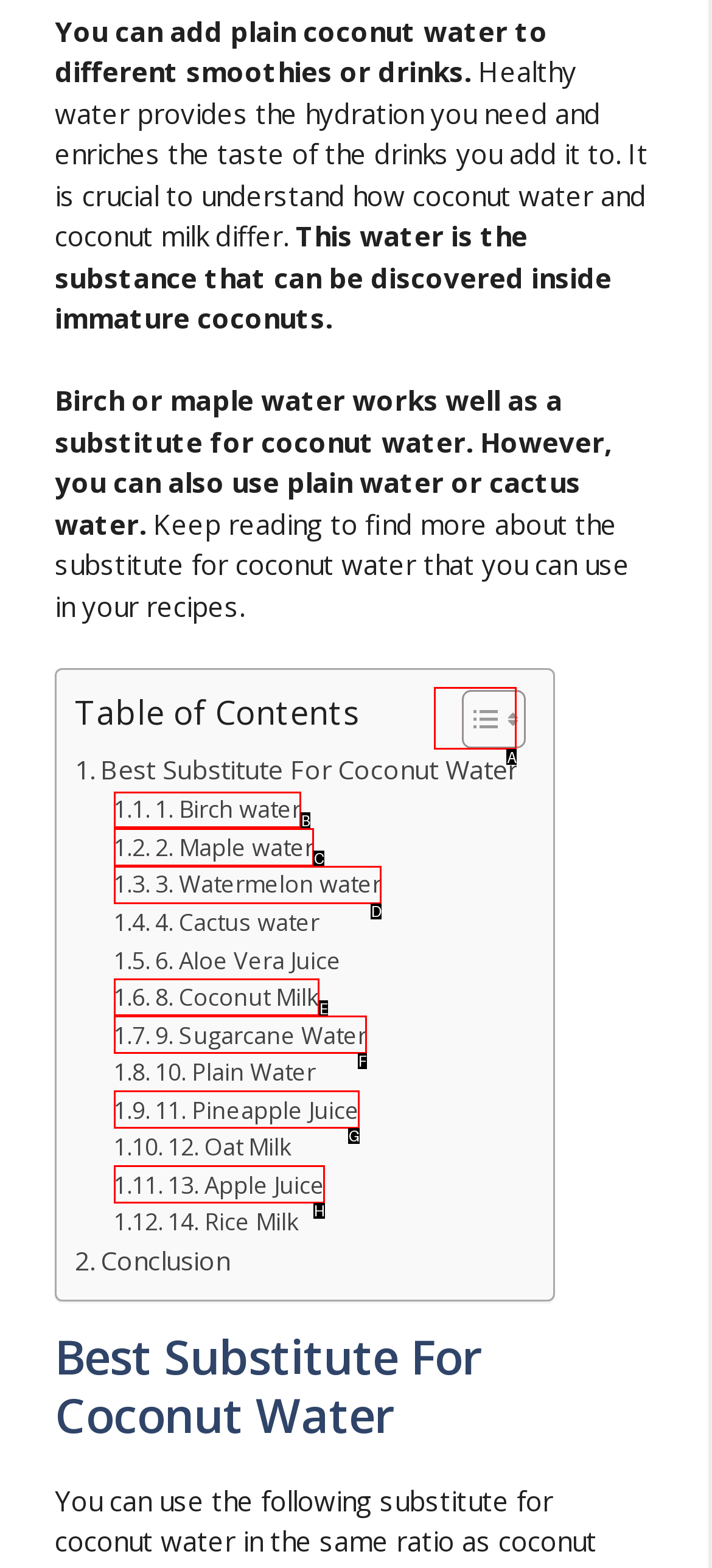Determine the letter of the UI element that you need to click to perform the task: Read about Birch water.
Provide your answer with the appropriate option's letter.

B